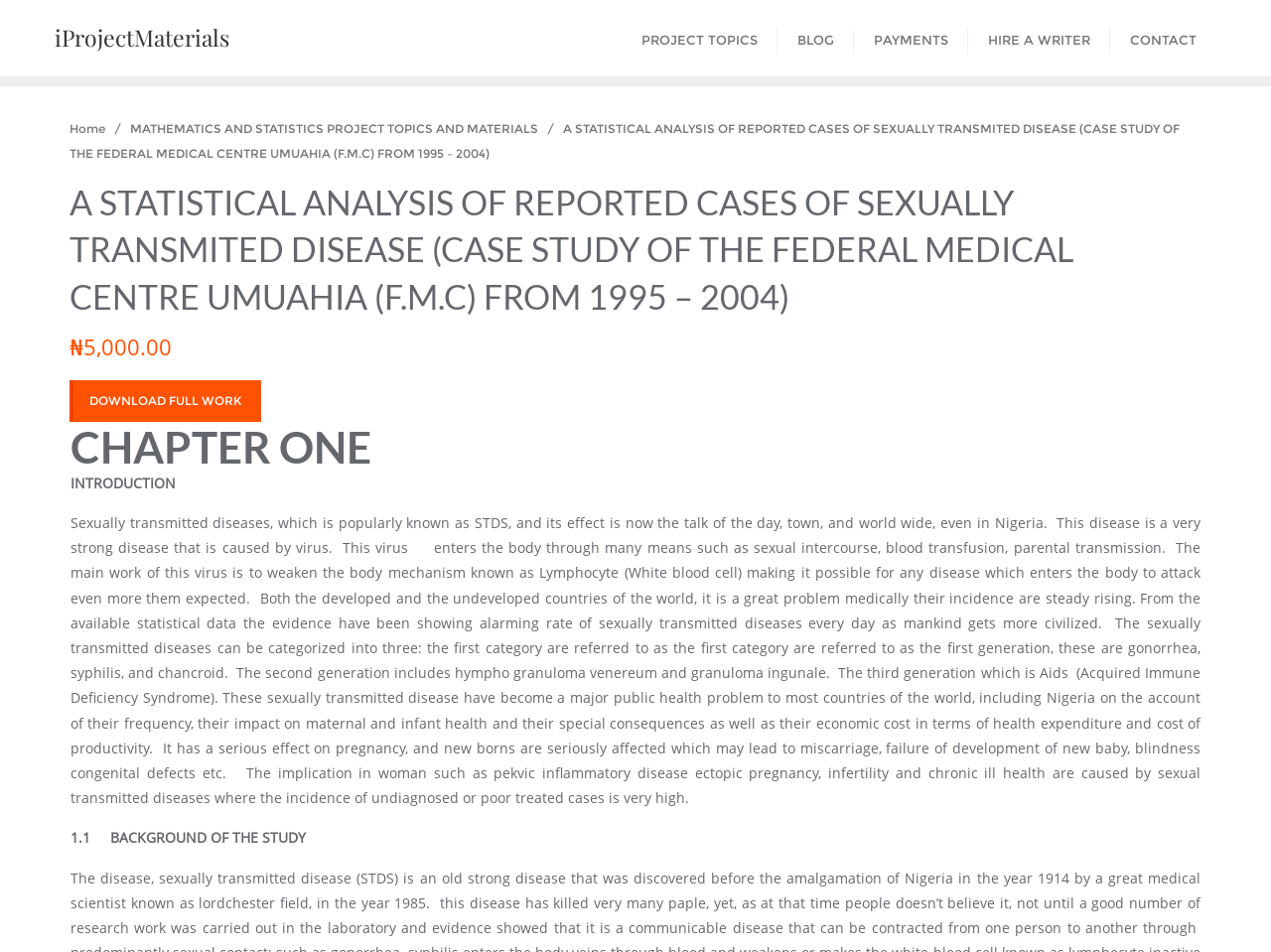What is the topic of the project?
Could you give a comprehensive explanation in response to this question?

The topic of the project is Sexually transmitted diseases, which is evident from the heading 'A STATISTICAL ANALYSIS OF REPORTED CASES OF SEXUALLY TRANSMITED DISEASE (CASE STUDY OF THE FEDERAL MEDICAL CENTRE UMUAHIA (F.M.C) FROM 1995 – 2004)' and the introduction text that explains the concept of sexually transmitted diseases.